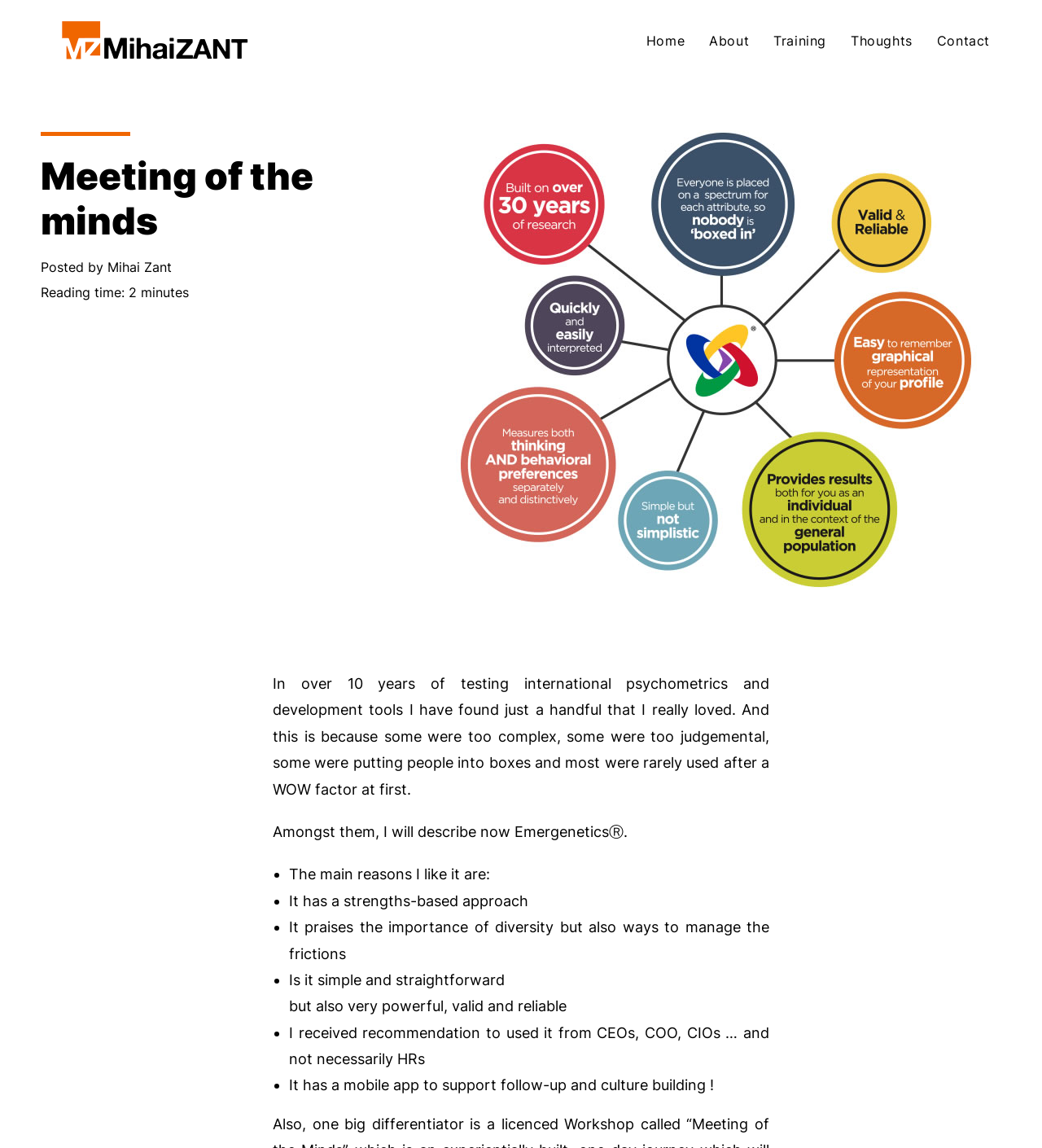Who is the author of this article?
Please answer the question with as much detail as possible using the screenshot.

The author of this article is Mihai Zant, which is mentioned in the 'Posted by' section of the webpage.